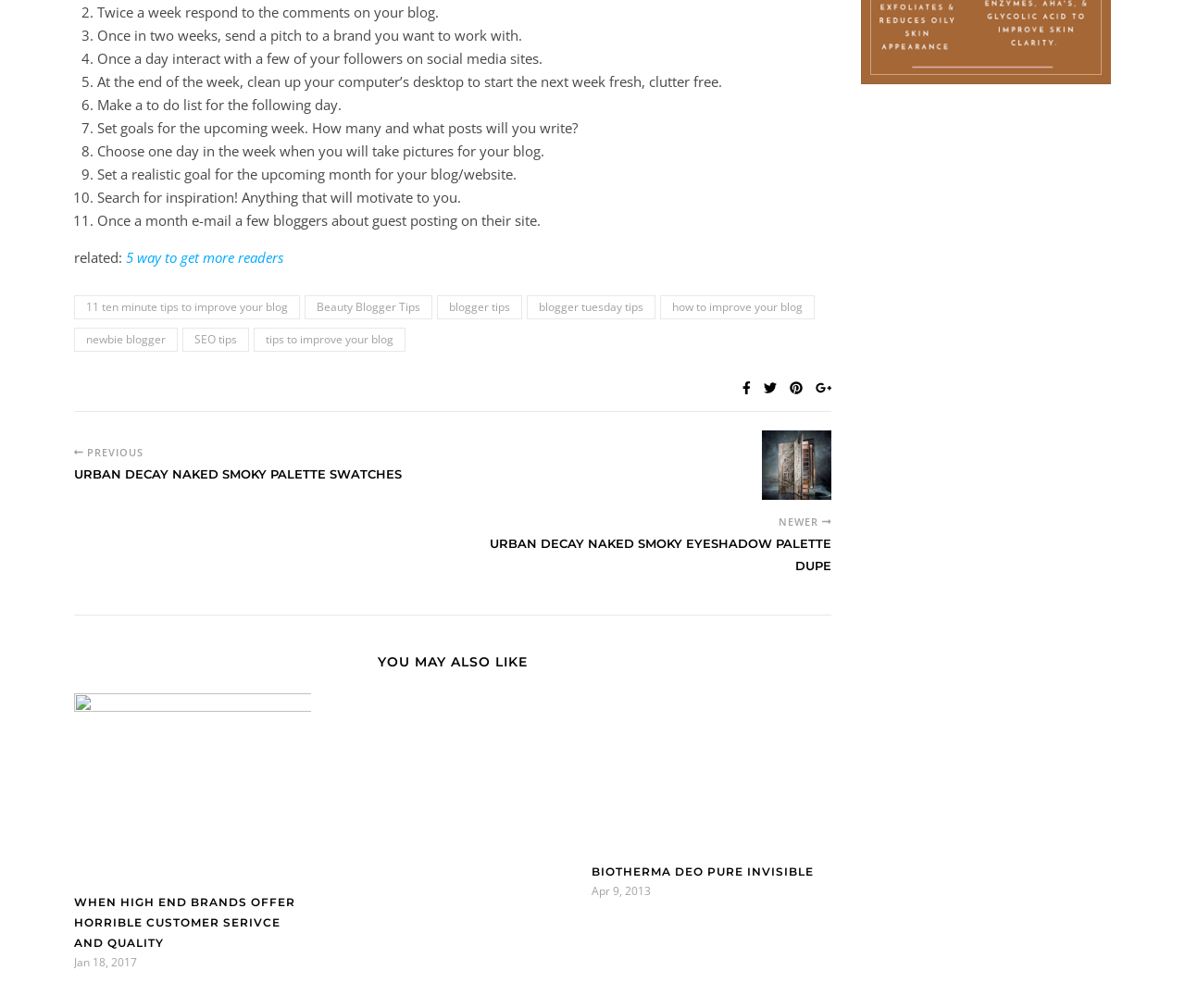Carefully observe the image and respond to the question with a detailed answer:
How many tasks are listed?

The list starts with '2.' and ends with '11.', indicating that there are 11 tasks or reminders listed for the blogger.